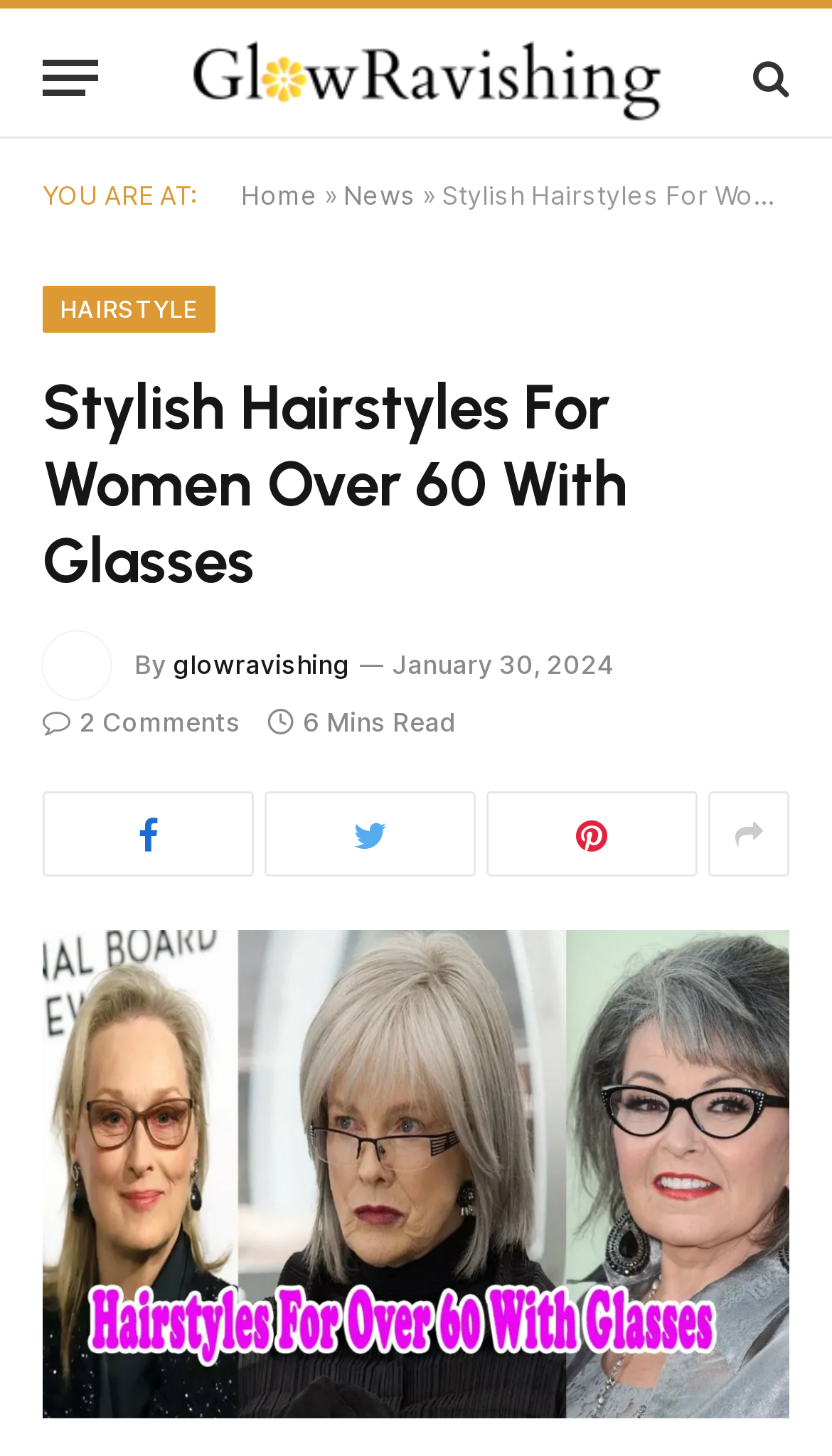How many comments does this article have?
Answer the question with a detailed explanation, including all necessary information.

The number of comments is indicated by the link element ' 2 Comments' located at the top right corner of the webpage, with a bounding box of [0.051, 0.485, 0.29, 0.507].